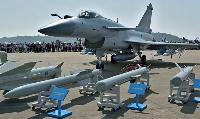Generate an in-depth description of the visual content.

This striking image showcases a Eurofighter Typhoon FGR4, prominently displayed on an airshow tarmac under a clear blue sky. The aircraft is positioned in the foreground, displaying its sleek, modern design and impressive arsenal. In front of the Typhoon, a selection of air-to-air and air-to-ground missiles are lined up, each mounted on stands with blue identification placards. A captivated crowd can be seen in the background, observing the demonstration and learning about the cutting-edge technology of military aviation. This scene highlights not just the aircraft but also the advancements in aerial combat capabilities and the interest in modern air force exhibitions.